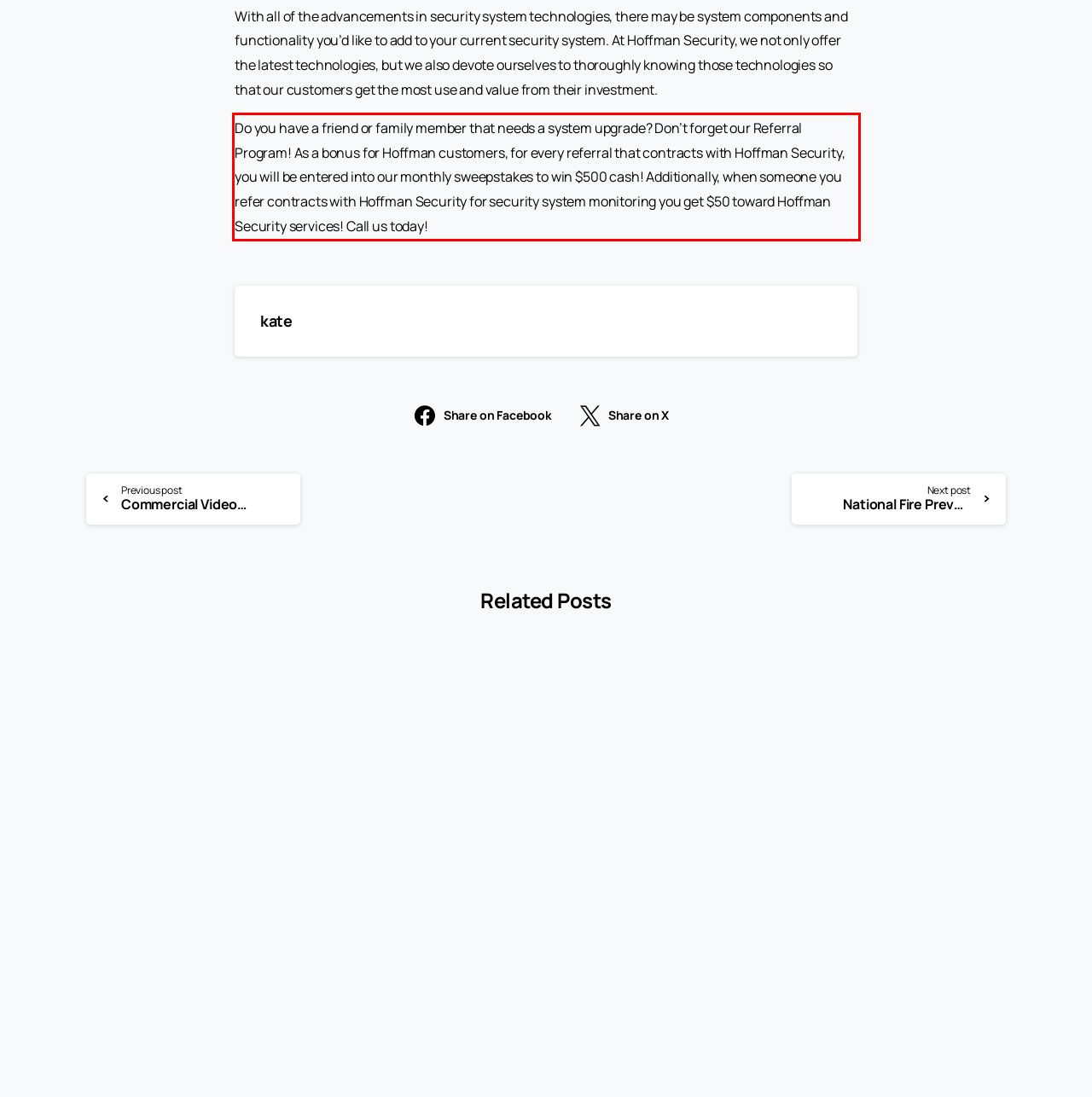Identify the red bounding box in the webpage screenshot and perform OCR to generate the text content enclosed.

Do you have a friend or family member that needs a system upgrade? Don’t forget our Referral Program! As a bonus for Hoffman customers, for every referral that contracts with Hoffman Security, you will be entered into our monthly sweepstakes to win $500 cash! Additionally, when someone you refer contracts with Hoffman Security for security system monitoring you get $50 toward Hoffman Security services! Call us today!